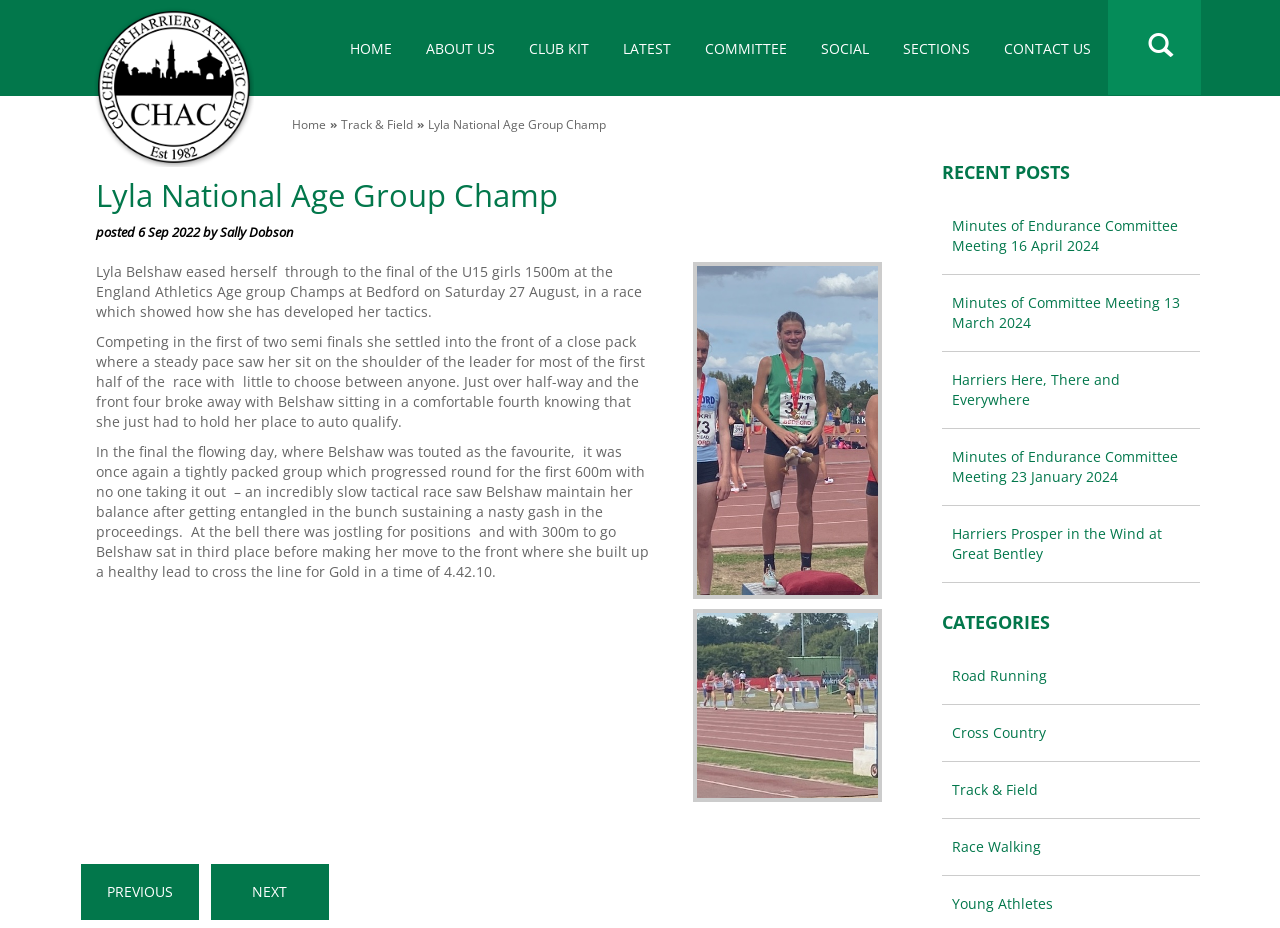Provide the bounding box coordinates of the area you need to click to execute the following instruction: "Read Lyla National Age Group Champ article".

[0.075, 0.192, 0.713, 0.229]